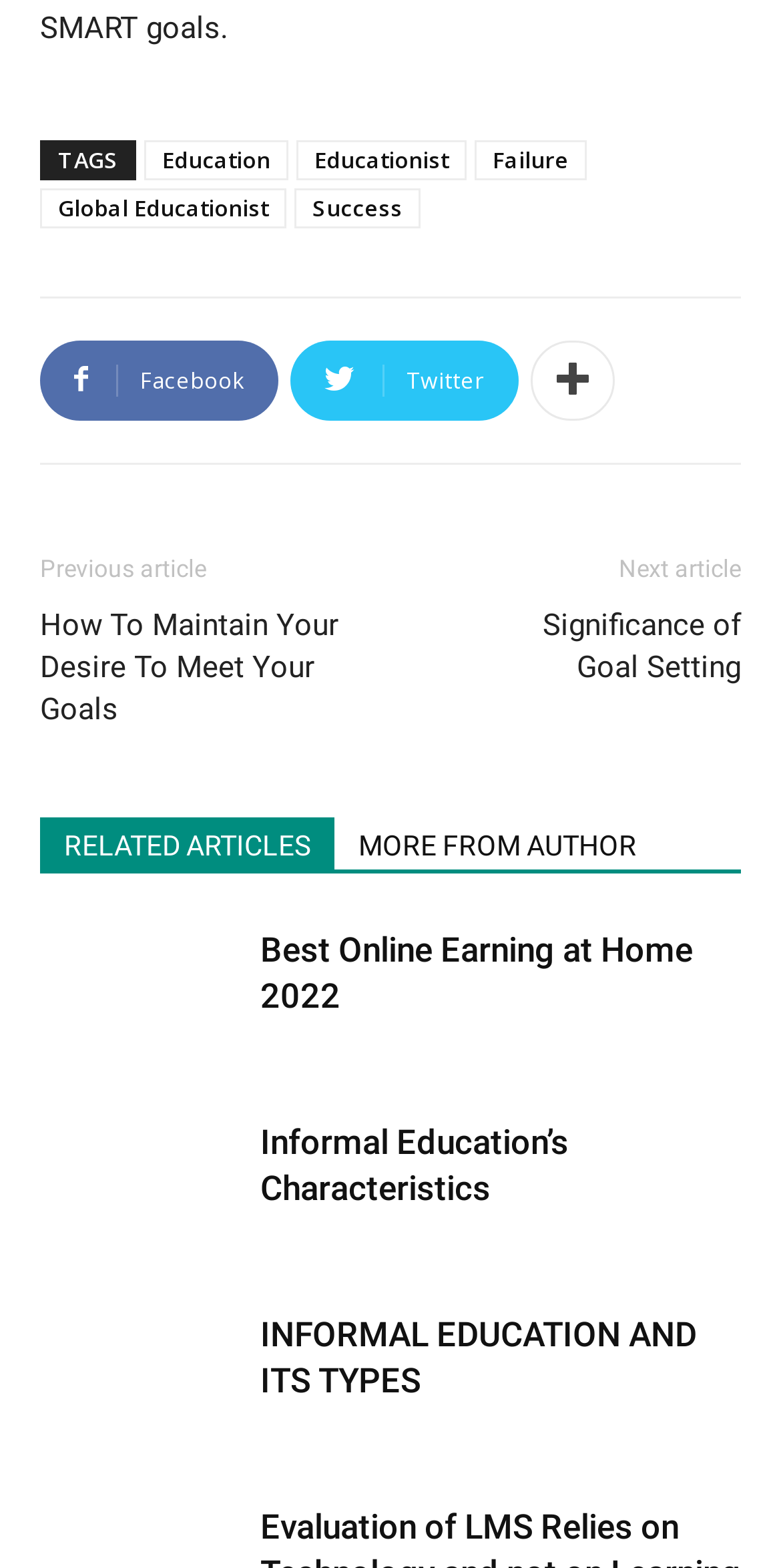Specify the bounding box coordinates of the element's area that should be clicked to execute the given instruction: "Explore the 'Informal Education’s Characteristics' article". The coordinates should be four float numbers between 0 and 1, i.e., [left, top, right, bottom].

[0.051, 0.714, 0.308, 0.802]